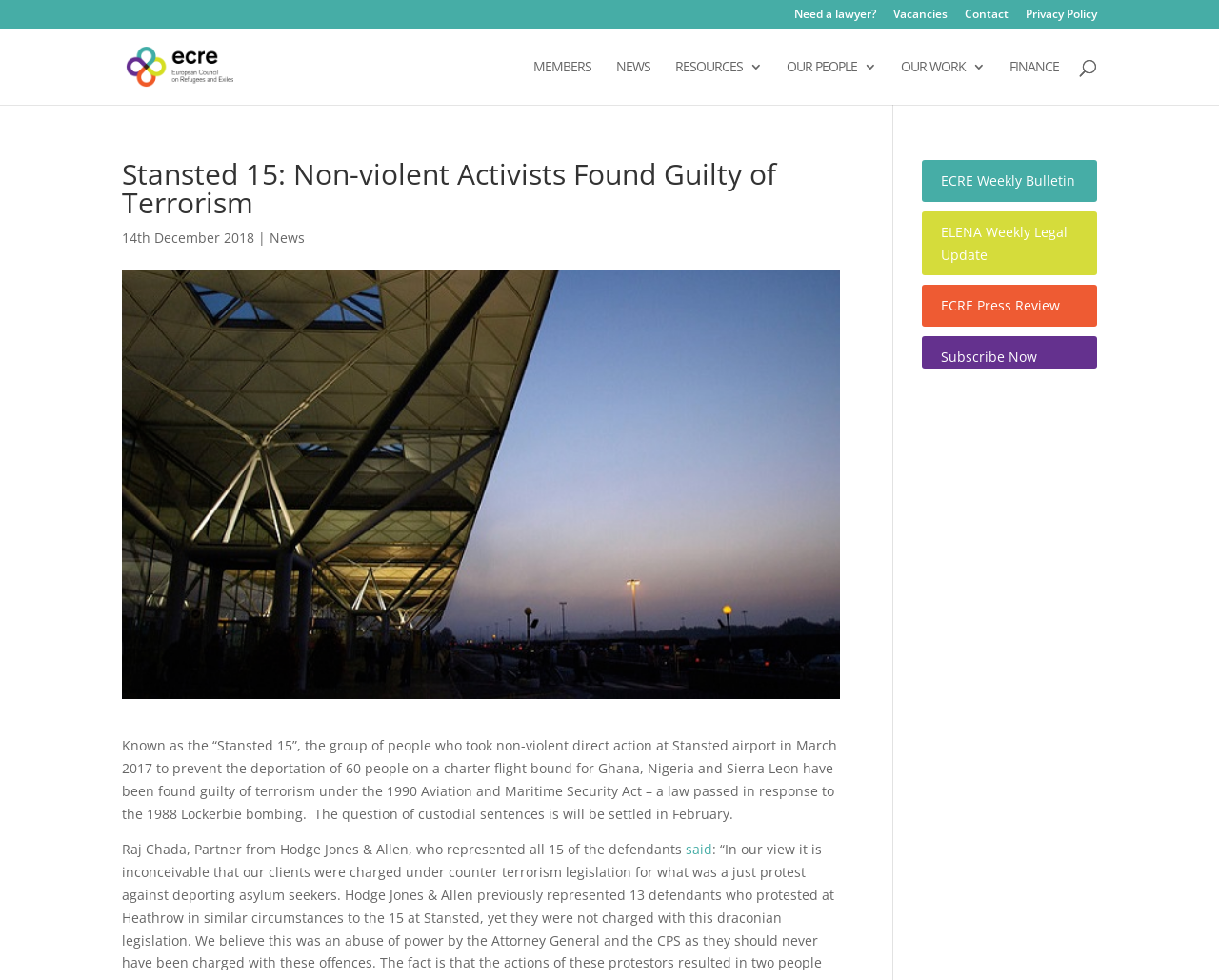Please identify the bounding box coordinates of the clickable area that will allow you to execute the instruction: "Check the resources".

[0.554, 0.061, 0.625, 0.107]